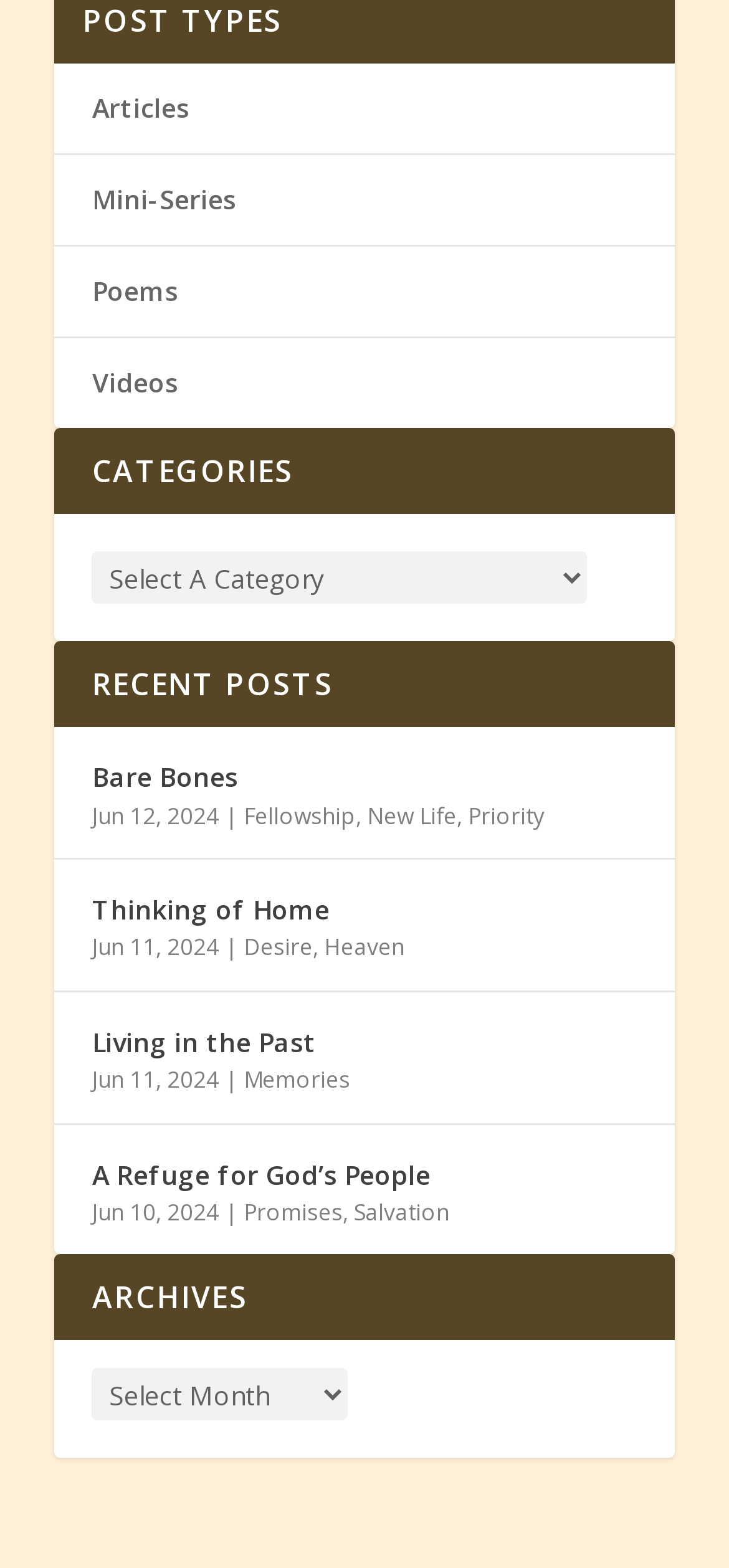Determine the bounding box for the UI element as described: "Thinking of Home". The coordinates should be represented as four float numbers between 0 and 1, formatted as [left, top, right, bottom].

[0.126, 0.566, 0.452, 0.595]